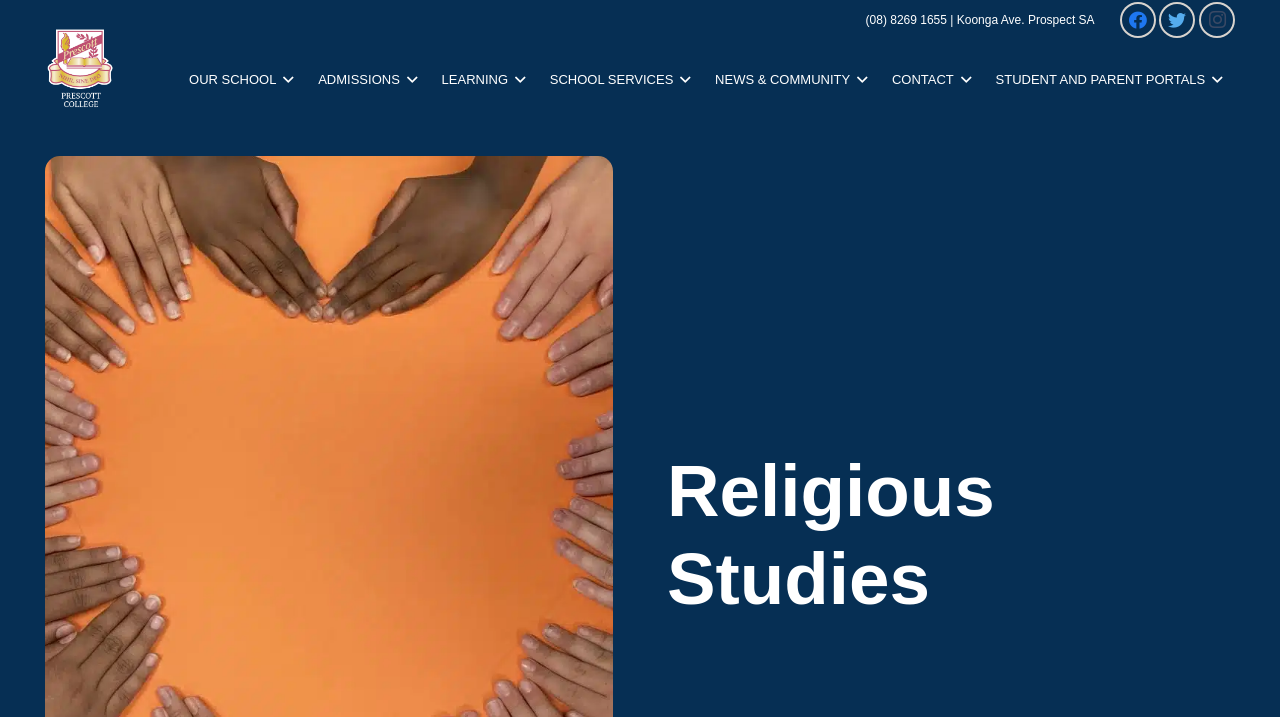Write an elaborate caption that captures the essence of the webpage.

The webpage is about Prescott College, a school that provides educational services. At the top right corner, there is a section with contact information, including a phone number "(08) 8269 1655" and an address "Koonga Ave. Prospect SA". Next to this section, there are social media links to Facebook, Twitter, and Instagram.

On the top left corner, there is a link "Link" with a Prescott college logo next to it. Below this, there is a navigation menu with seven items: "OUR SCHOOL", "ADMISSIONS", "LEARNING", "SCHOOL SERVICES", "NEWS & COMMUNITY", "CONTACT", and "STUDENT AND PARENT PORTALS". Each item has an arrow icon next to it.

The main content of the webpage is about Religious Studies, with a heading "Religious Studies" at the center of the page. The content is related to the Adventist Encounter Curriculum, which focuses on Bible study in the context of Year 8 and 9 students.